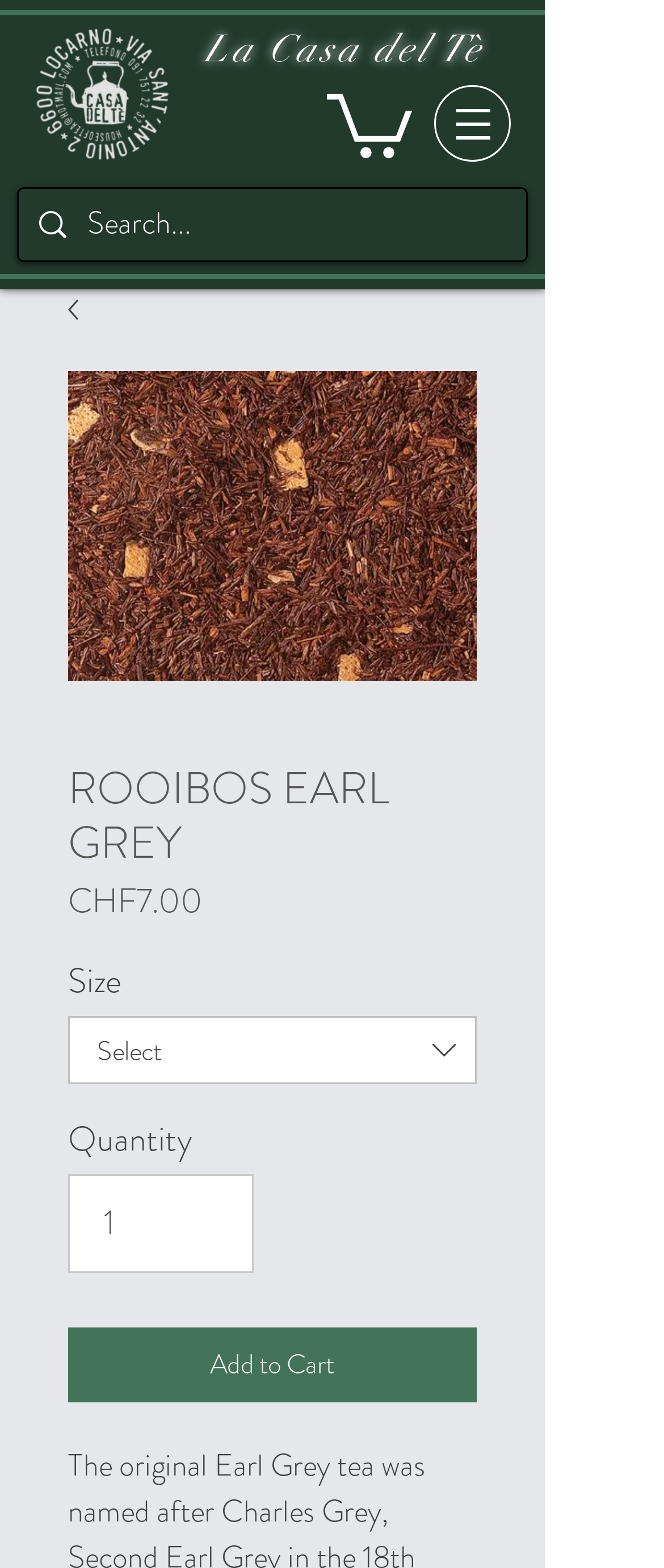Using the information shown in the image, answer the question with as much detail as possible: How much does the tea cost?

I found the price of the tea by looking at the static text element that says 'CHF7.00' which is located below the heading element 'ROOIBOS EARL GREY' and above the 'Size' dropdown menu.